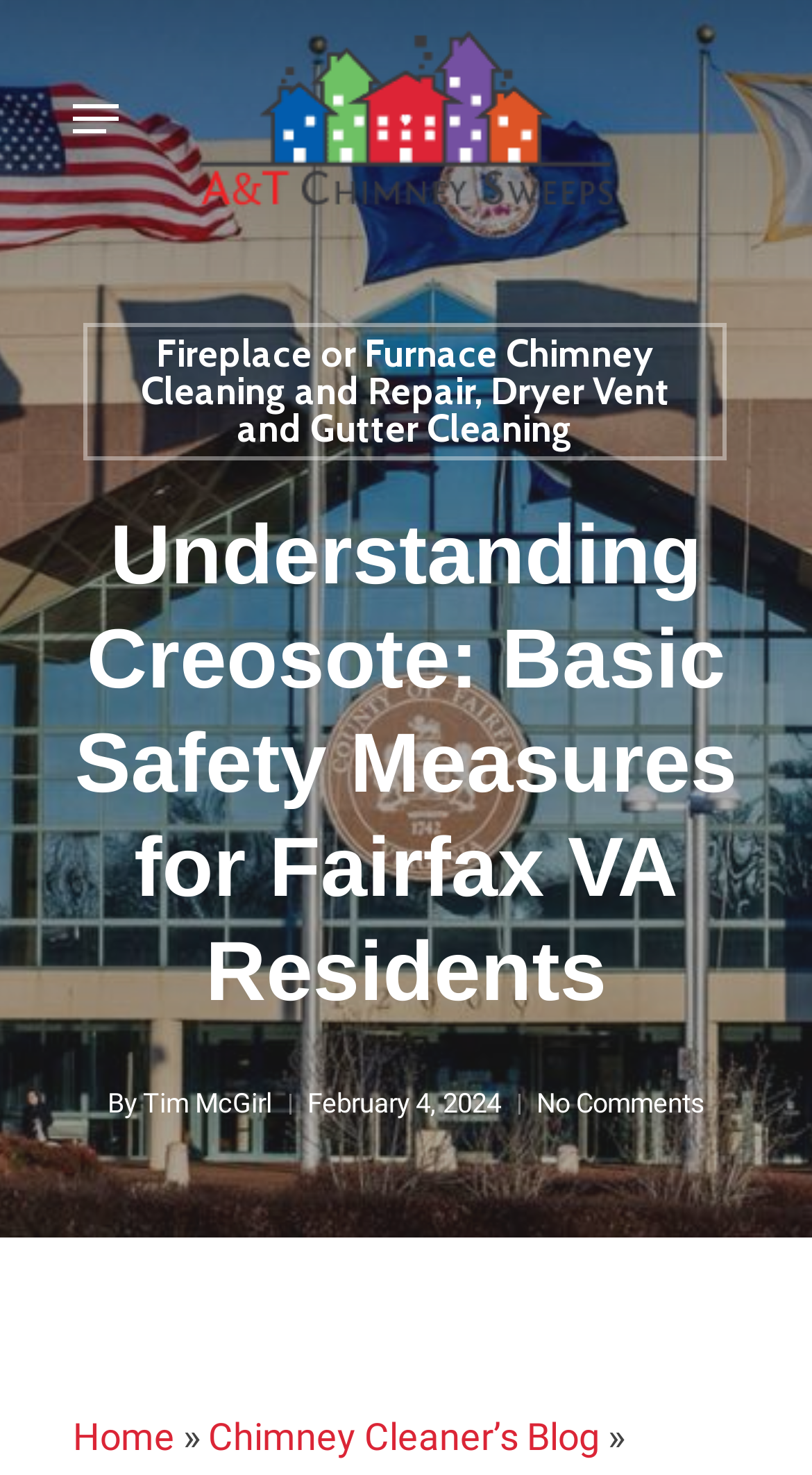Give a one-word or short phrase answer to this question: 
What is the purpose of the webpage?

To provide safety measures against creosote